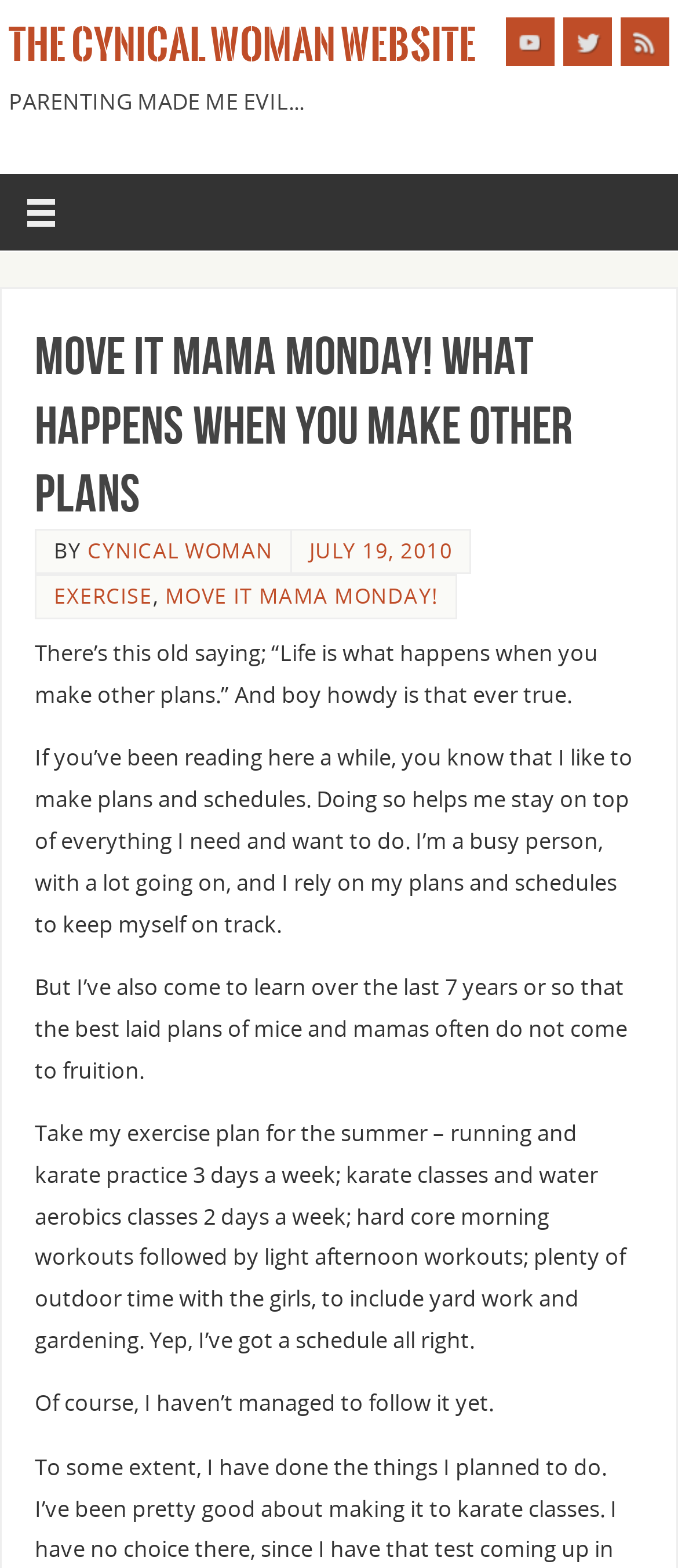Locate the bounding box coordinates of the area that needs to be clicked to fulfill the following instruction: "Follow on Twitter". The coordinates should be in the format of four float numbers between 0 and 1, namely [left, top, right, bottom].

[0.831, 0.011, 0.903, 0.042]